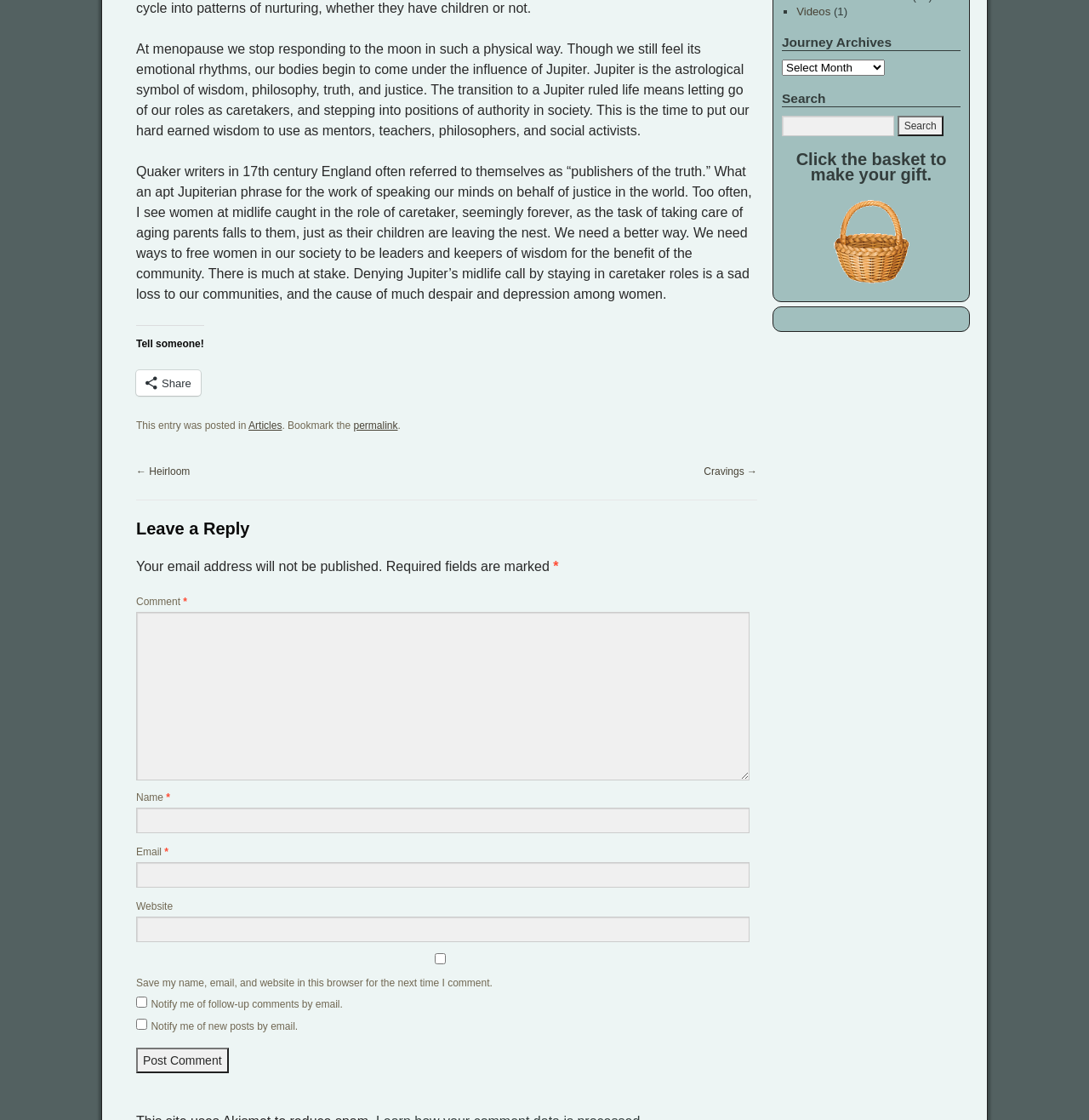Locate the bounding box of the UI element based on this description: "aria-label="Search" name="q" placeholder="Search"". Provide four float numbers between 0 and 1 as [left, top, right, bottom].

None